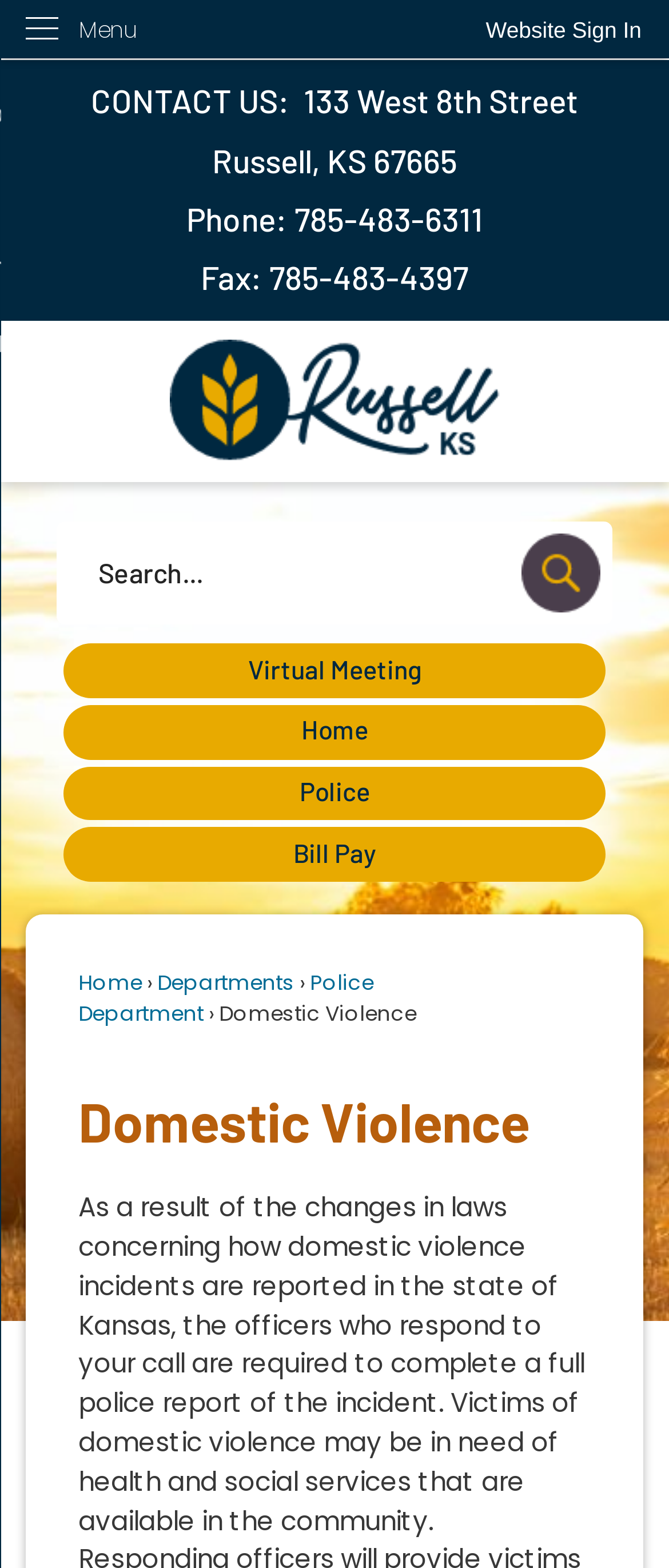Respond to the following question with a brief word or phrase:
What is the purpose of the packet provided by responding officers?

To provide health and social services to victims of domestic violence